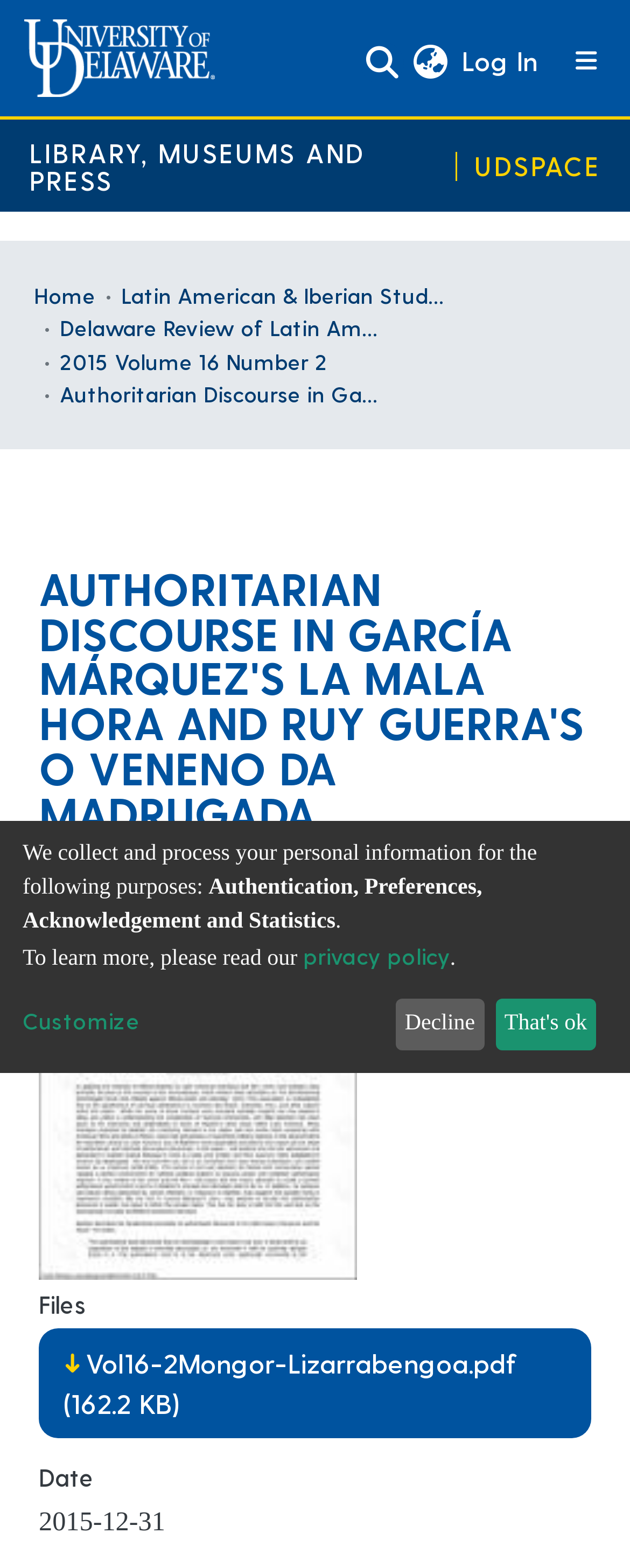Give a detailed overview of the webpage's appearance and contents.

This webpage is about a research paper examining Bakhtin's concept of authoritarian discourse in Gabriel García Márquez's novel La mala hora and Ruy Guerra's film adaptation, O Veneno da Madrugada. 

At the top of the page, there is a banner with a University of Delaware UD Logo on the left and three links on the right: "LIBRARY, MUSEUMS AND PRESS", "UDSPACE", and a search bar with a submit button. Below the banner, there is a navigation bar with links to "COMMUNITIES & COLLECTIONS", "ALL OF DSPACE", "STATISTICS", and a toggle navigation button on the right.

On the left side of the page, there is a breadcrumb navigation menu with links to "Home", "Latin American & Iberian Studies", "Delaware Review of Latin American Studies", and "2015 Volume 16 Number 2". 

The main content of the page is divided into three sections. The first section has a heading "AUTHORITARIAN DISCOURSE IN GARCÍA MÁRQUEZ'S LA MALA HORA AND RUY GUERRA'S O VENENO DA MADRUGADA" and appears to be the title of the research paper. 

The second section has a heading "Files" and contains a link to a PDF file "Vol16-2Mongor-Lizarrabengoa.pdf" with a size of 162.2 KB. 

The third section has a heading "Date" and displays the date "2015-12-31". 

At the bottom of the page, there is a notice about collecting and processing personal information, with links to a privacy policy and a "Customize" button. There are also two buttons, "Decline" and "That's ok", related to the notice.